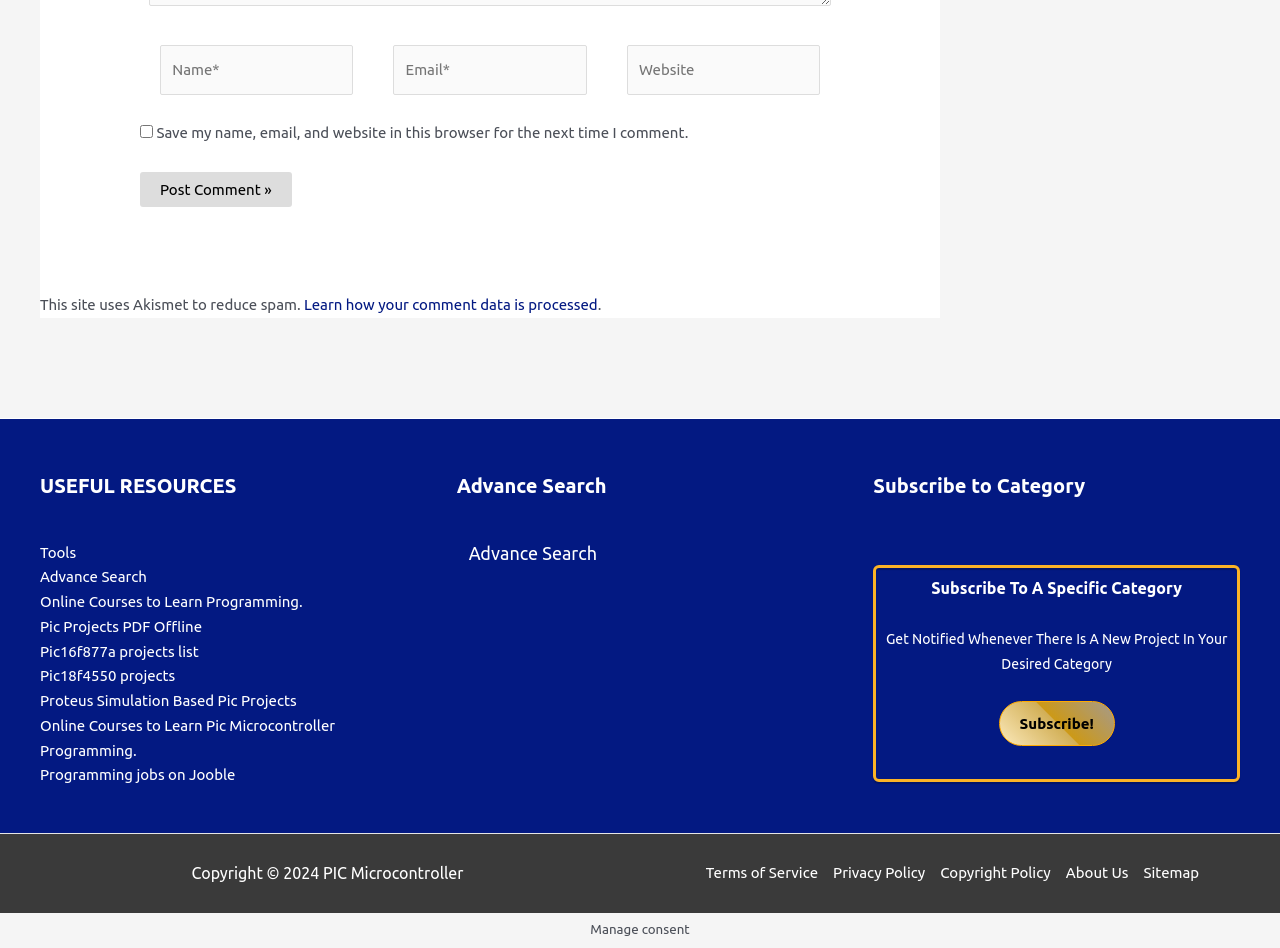Please locate the clickable area by providing the bounding box coordinates to follow this instruction: "Enter your name".

[0.125, 0.048, 0.276, 0.1]